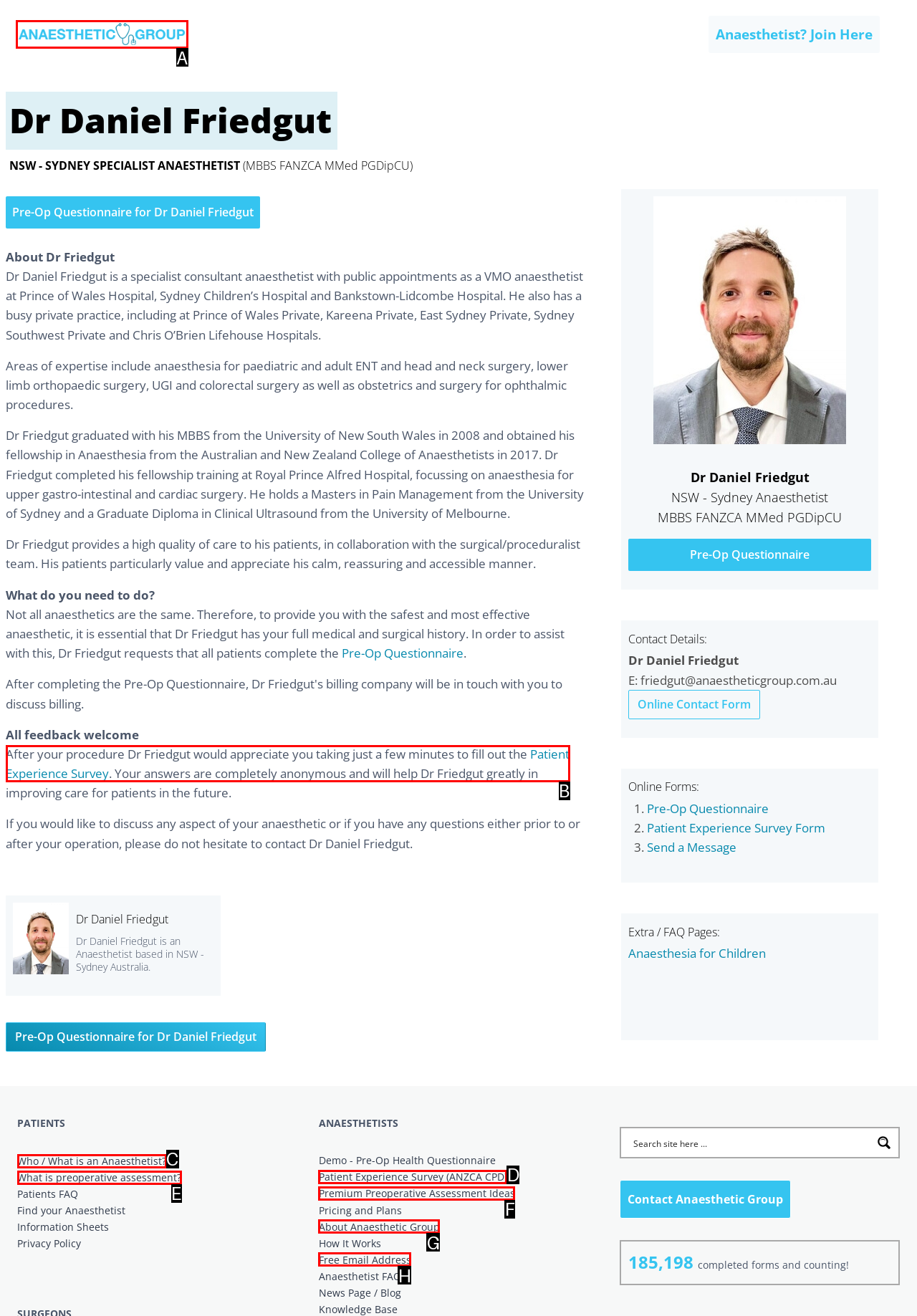From the given choices, identify the element that matches: 503-623-8766
Answer with the letter of the selected option.

None